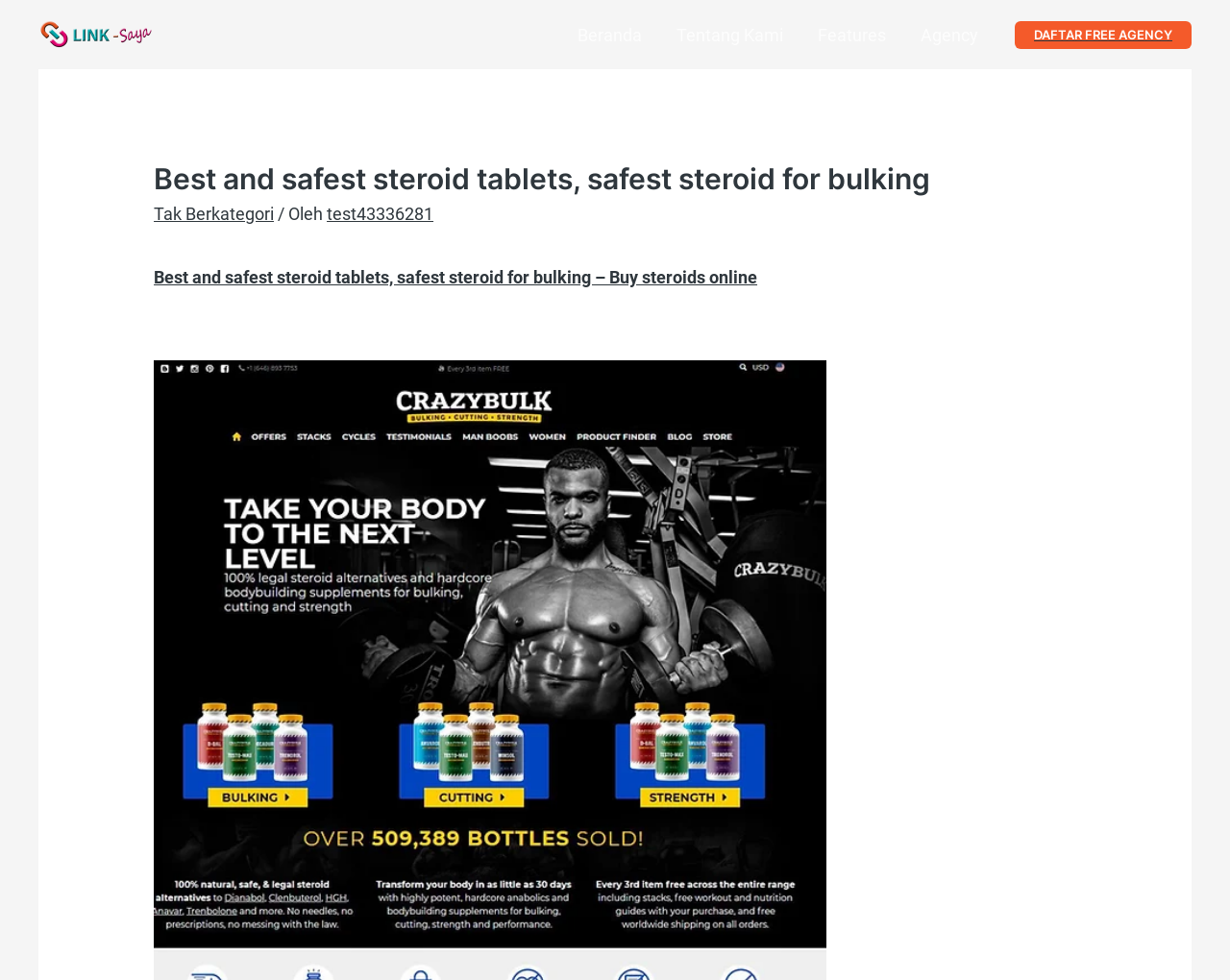Please locate the bounding box coordinates of the element that should be clicked to achieve the given instruction: "Click on the 'DAFTAR FREE AGENCY' link".

[0.825, 0.022, 0.969, 0.05]